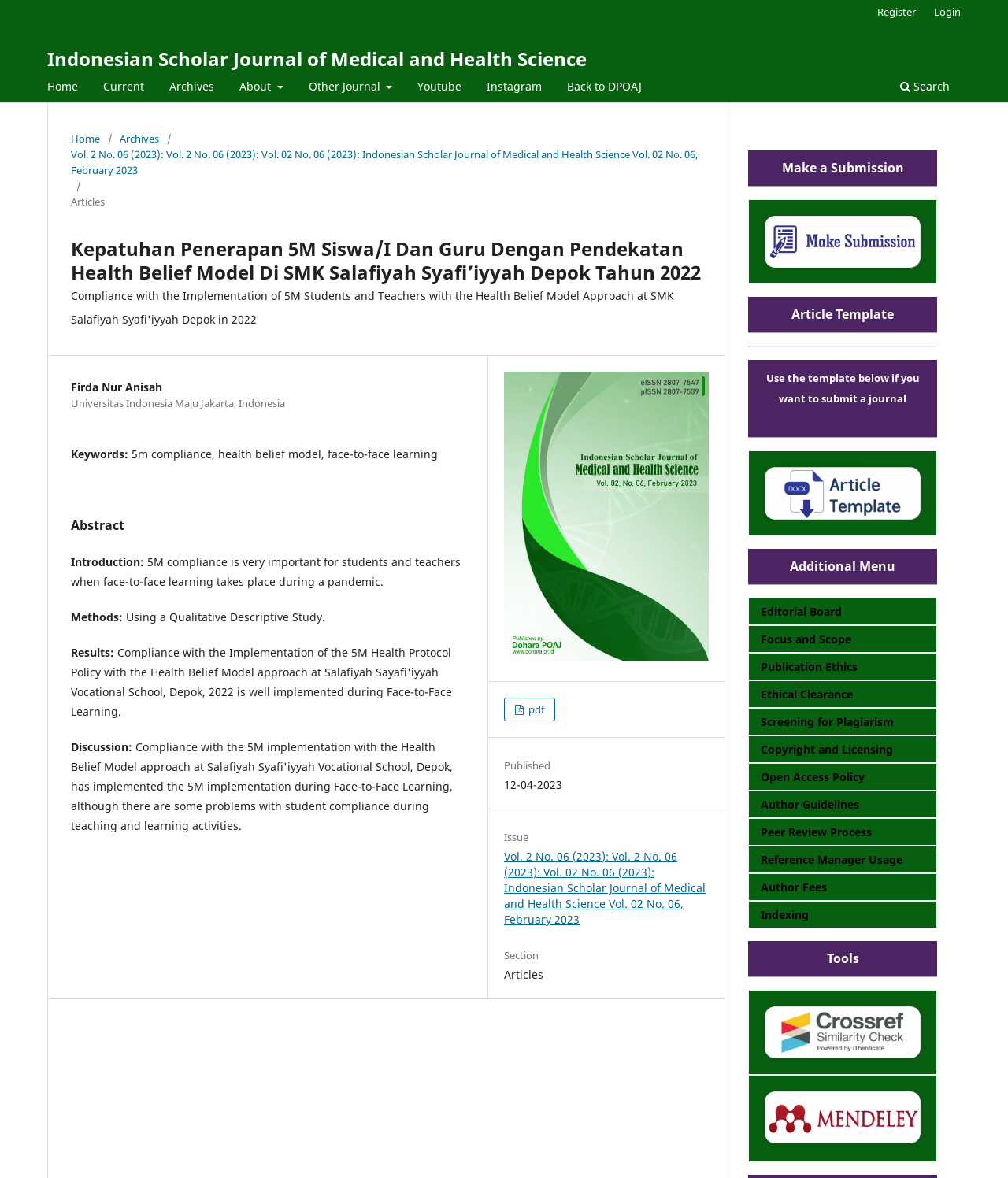Specify the bounding box coordinates of the element's area that should be clicked to execute the given instruction: "Make a submission". The coordinates should be four float numbers between 0 and 1, i.e., [left, top, right, bottom].

[0.775, 0.135, 0.896, 0.15]